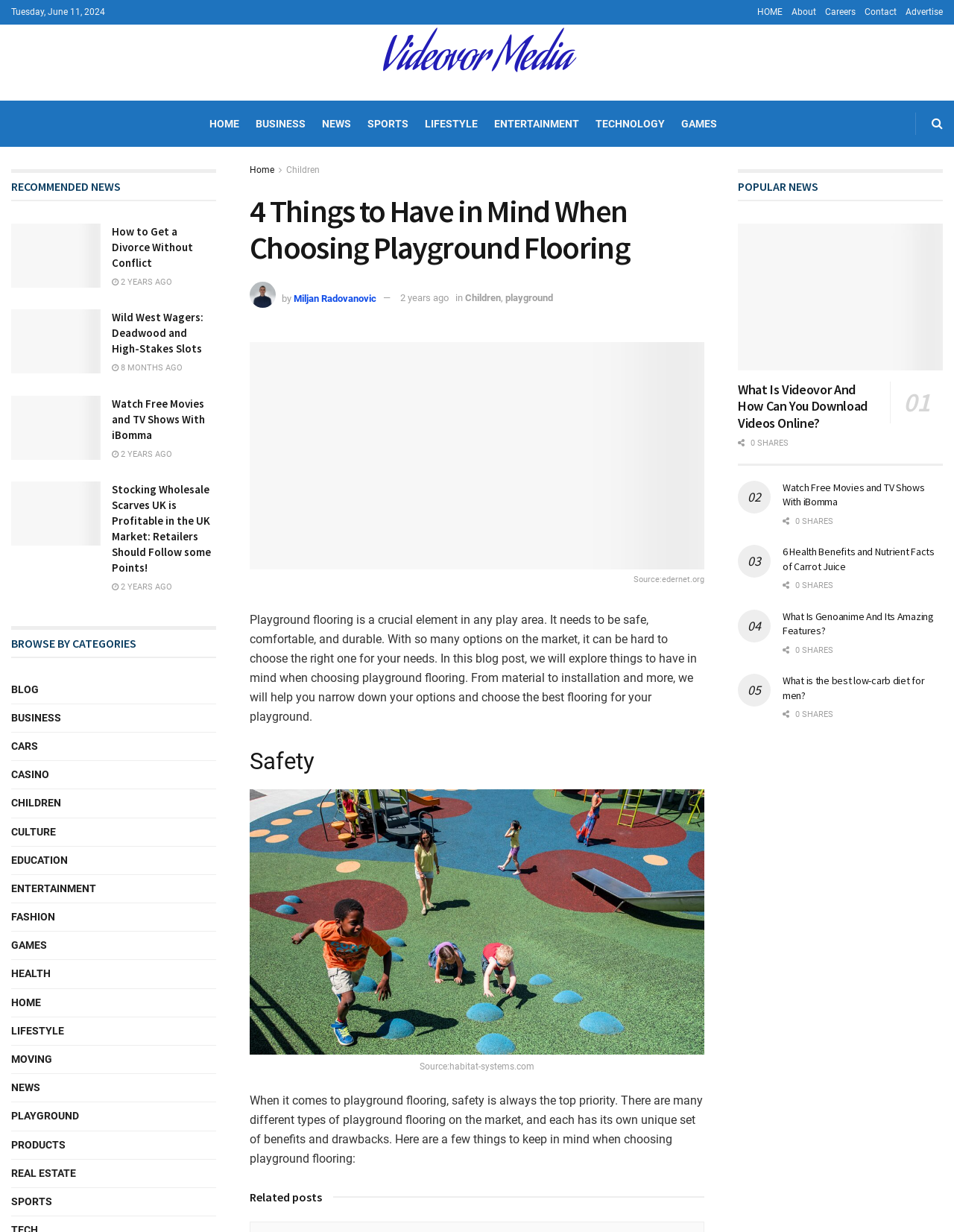Find the bounding box of the UI element described as follows: "Tweet 0".

[0.82, 0.512, 0.866, 0.533]